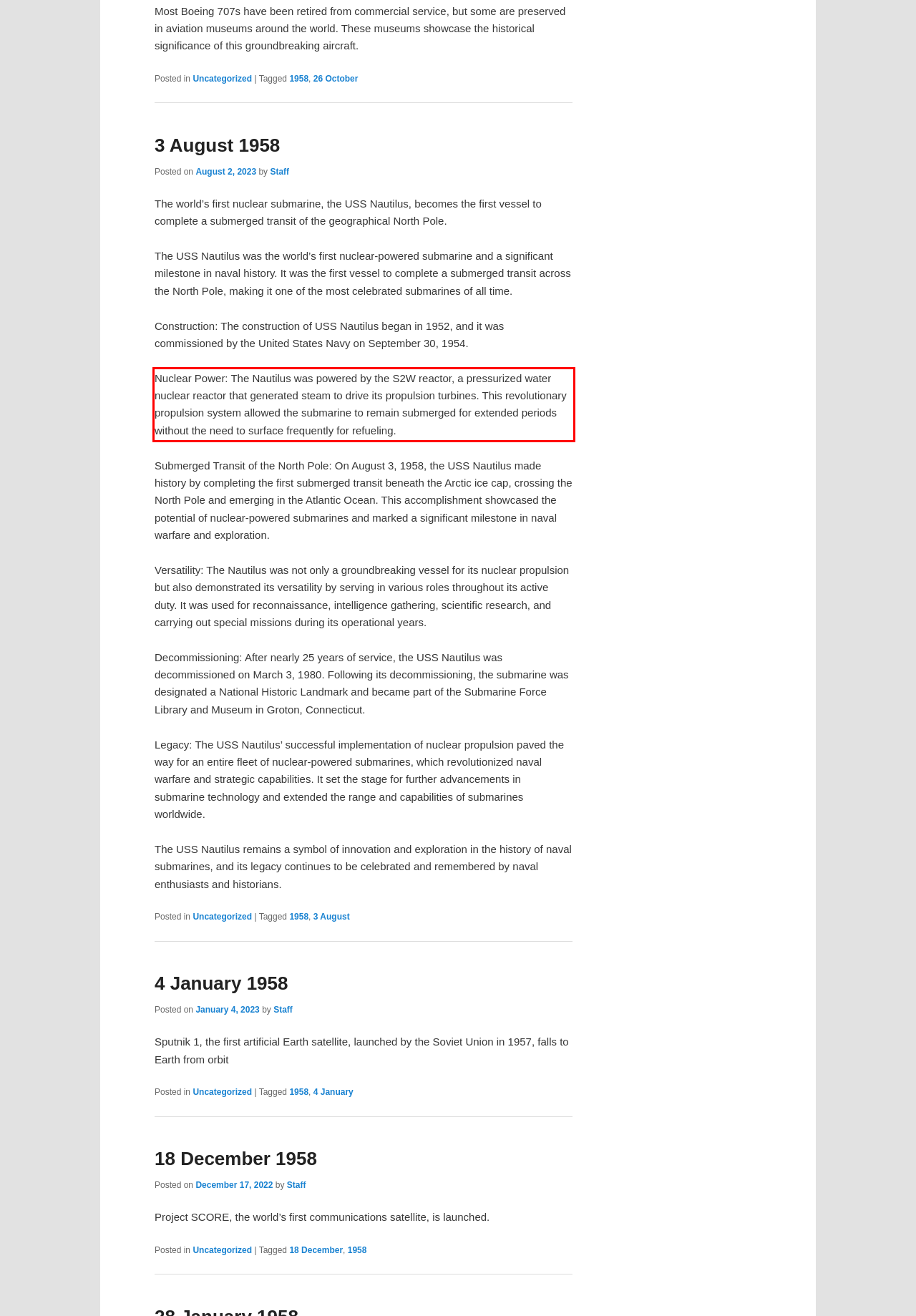Please extract the text content from the UI element enclosed by the red rectangle in the screenshot.

Nuclear Power: The Nautilus was powered by the S2W reactor, a pressurized water nuclear reactor that generated steam to drive its propulsion turbines. This revolutionary propulsion system allowed the submarine to remain submerged for extended periods without the need to surface frequently for refueling.